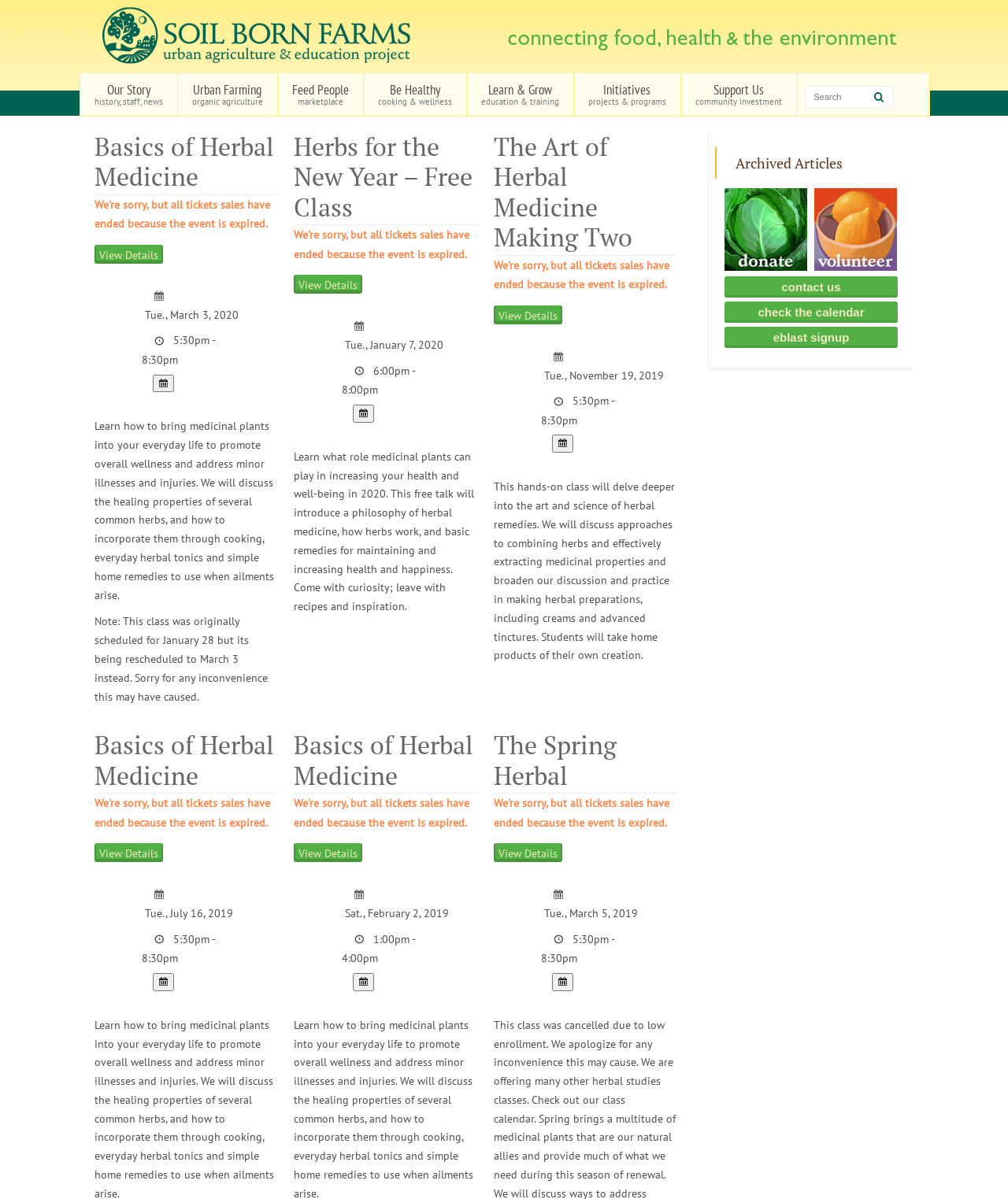Please reply to the following question using a single word or phrase: 
How many 'View Details' buttons are on this webpage?

4